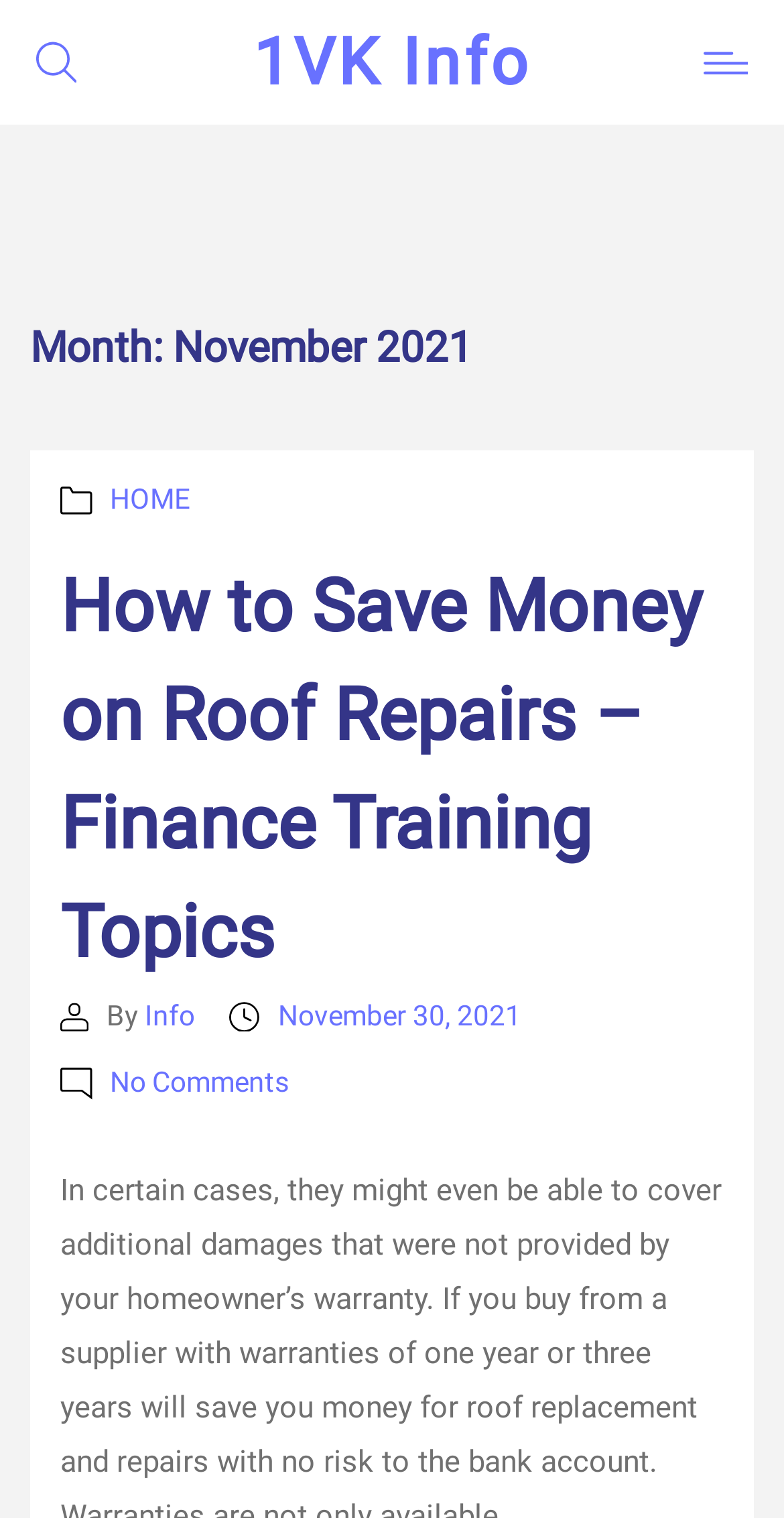Find the bounding box coordinates of the element's region that should be clicked in order to follow the given instruction: "View the post 'How to Save Money on Roof Repairs – Finance Training Topics'". The coordinates should consist of four float numbers between 0 and 1, i.e., [left, top, right, bottom].

[0.077, 0.373, 0.895, 0.643]